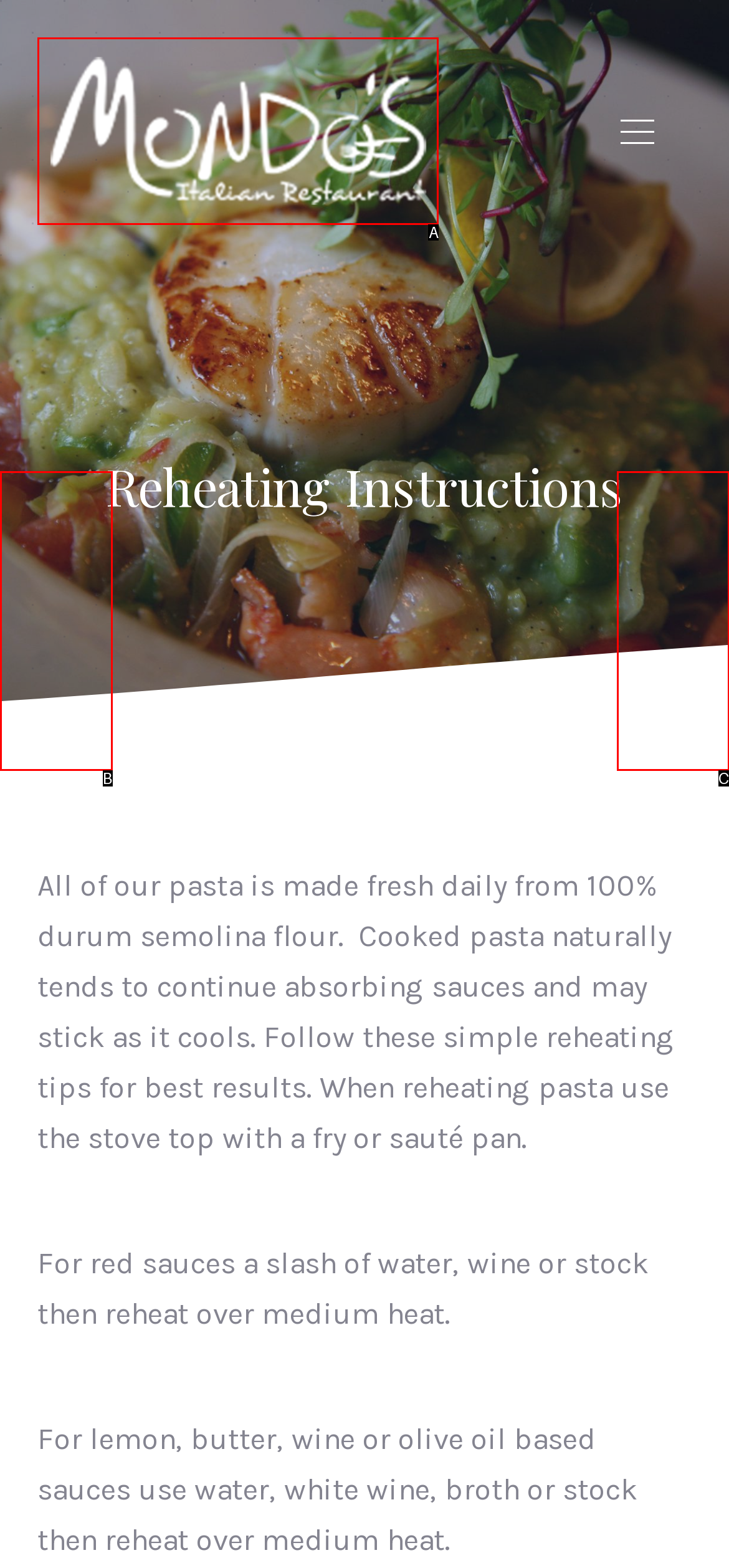Given the description: alt="Mondos Italian Restaurant", identify the HTML element that fits best. Respond with the letter of the correct option from the choices.

A